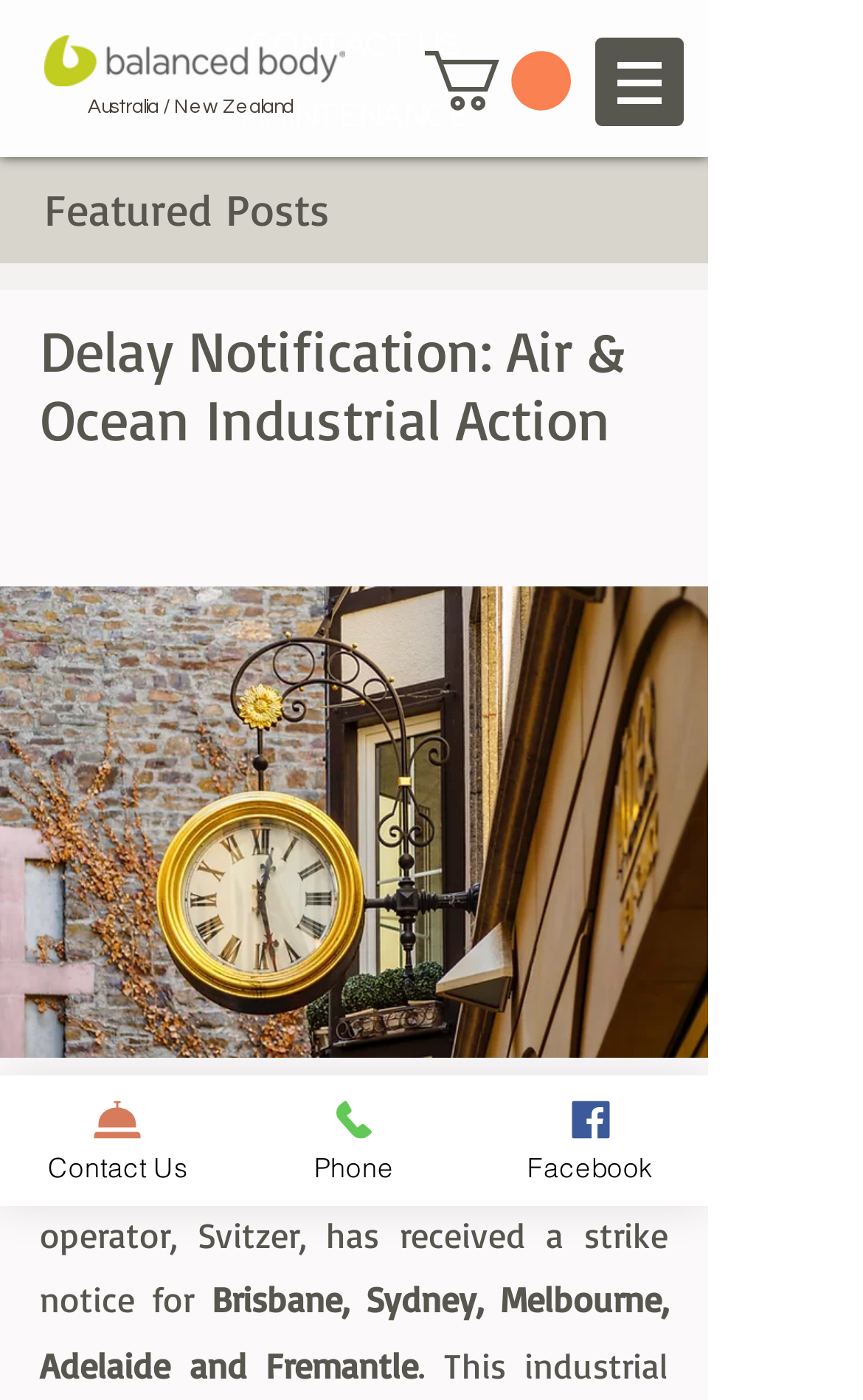Given the element description Contact Us, predict the bounding box coordinates for the UI element in the webpage screenshot. The format should be (top-left x, top-left y, bottom-right x, bottom-right y), and the values should be between 0 and 1.

[0.0, 0.768, 0.274, 0.861]